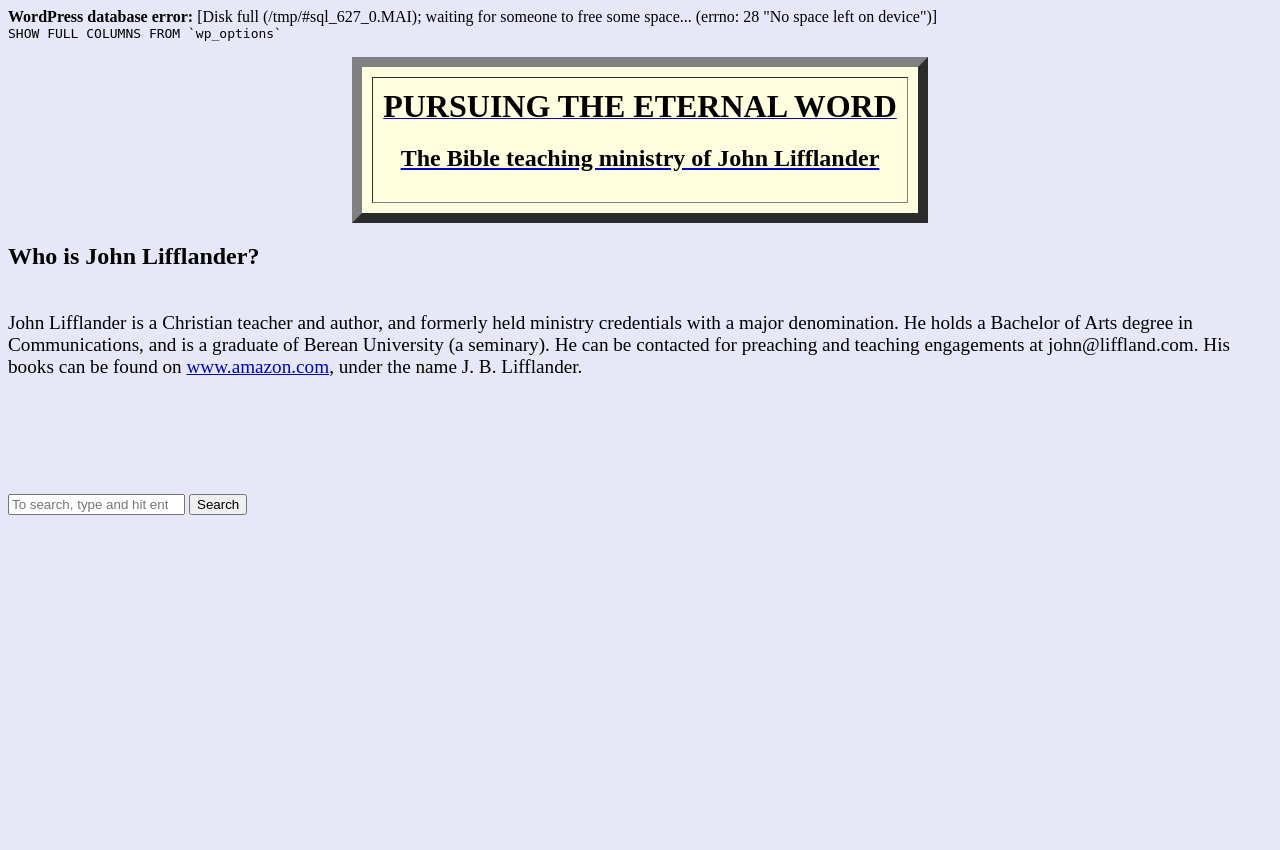Identify and generate the primary title of the webpage.

Who is John Lifflander?